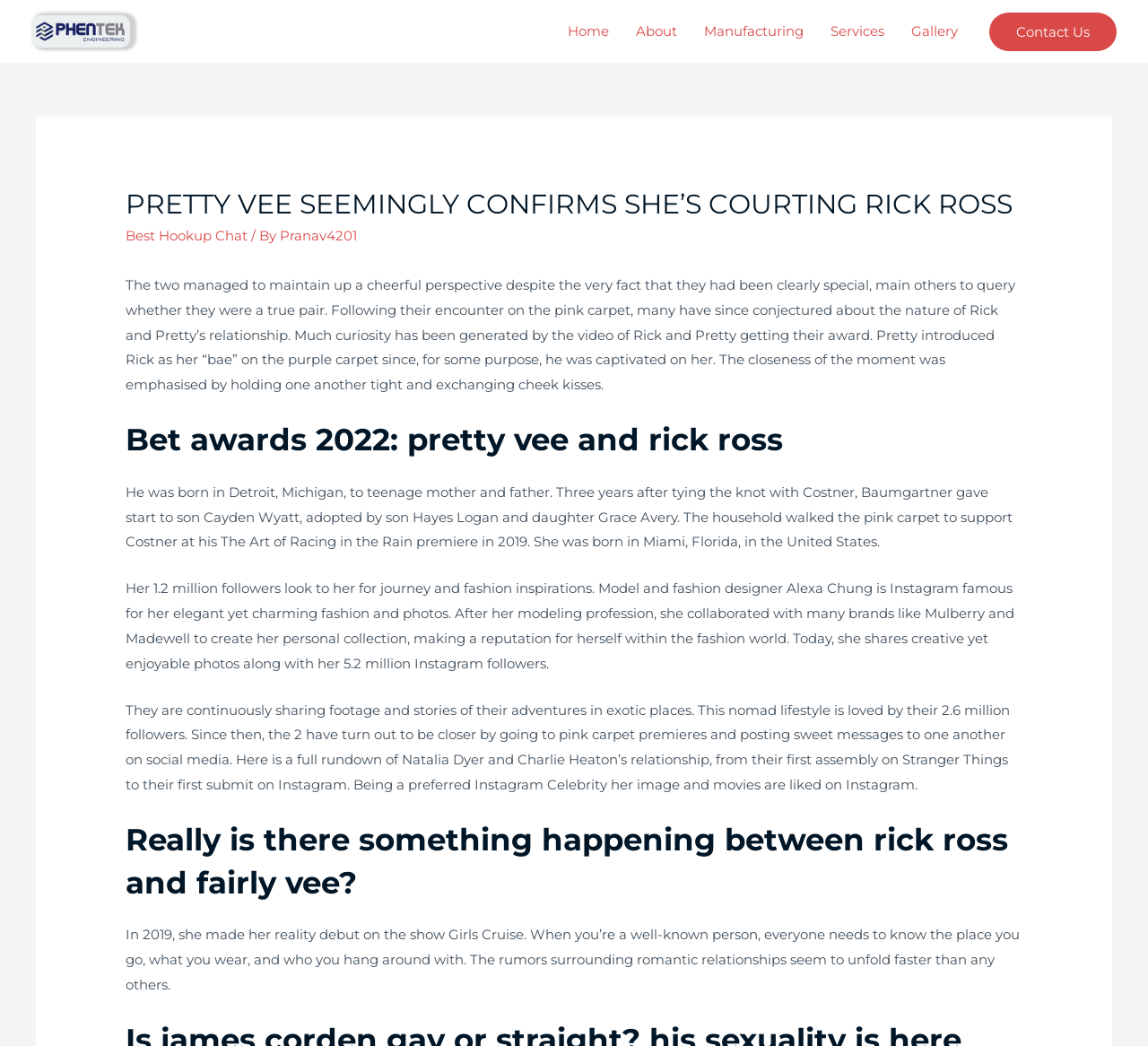Answer the question with a brief word or phrase:
What is the text of the first heading?

PRETTY VEE SEEMINGLY CONFIRMS SHE’S COURTING RICK ROSS